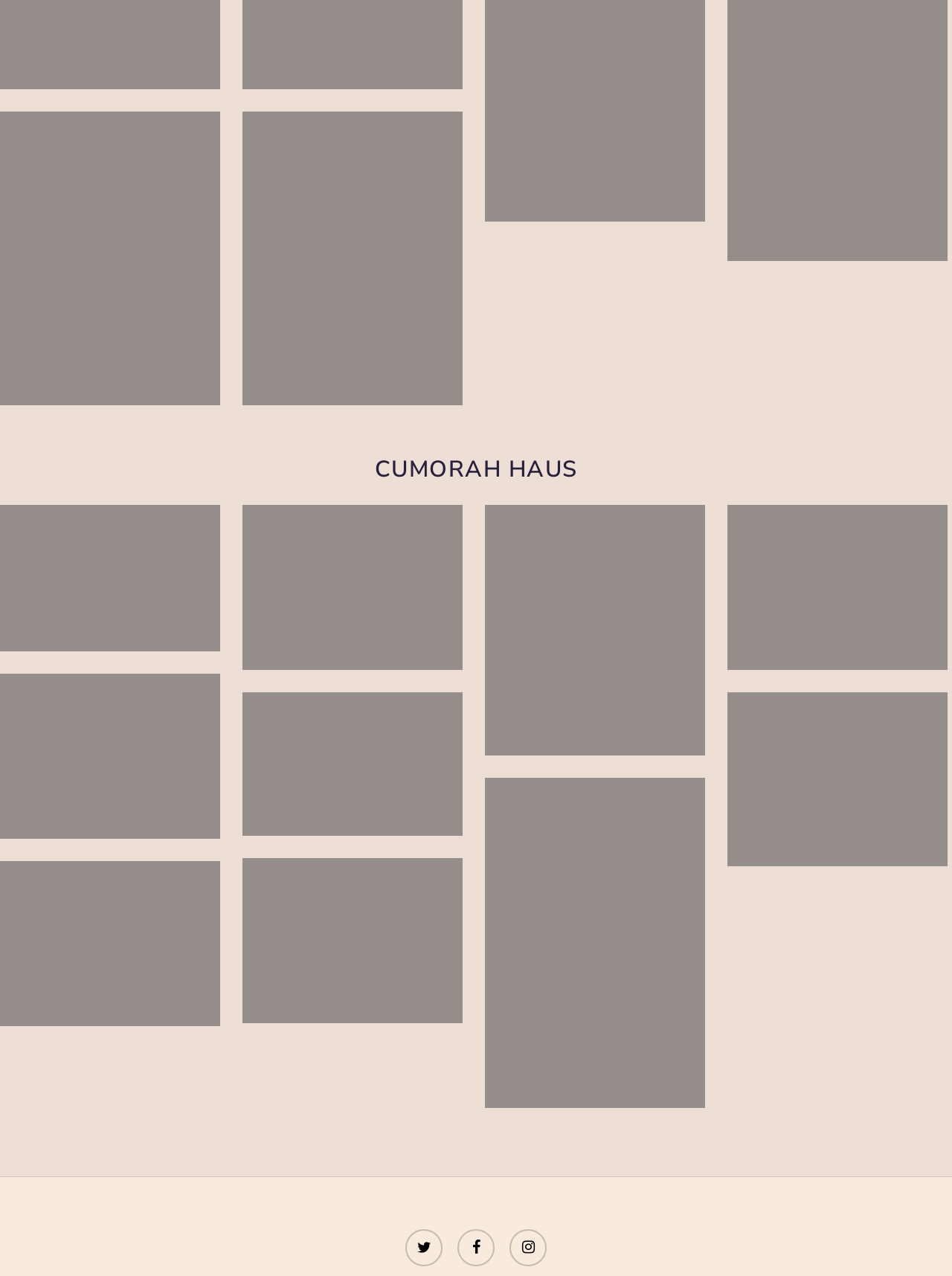Using the element description provided, determine the bounding box coordinates in the format (top-left x, top-left y, bottom-right x, bottom-right y). Ensure that all values are floating point numbers between 0 and 1. Element description: instagram

[0.535, 0.963, 0.574, 0.992]